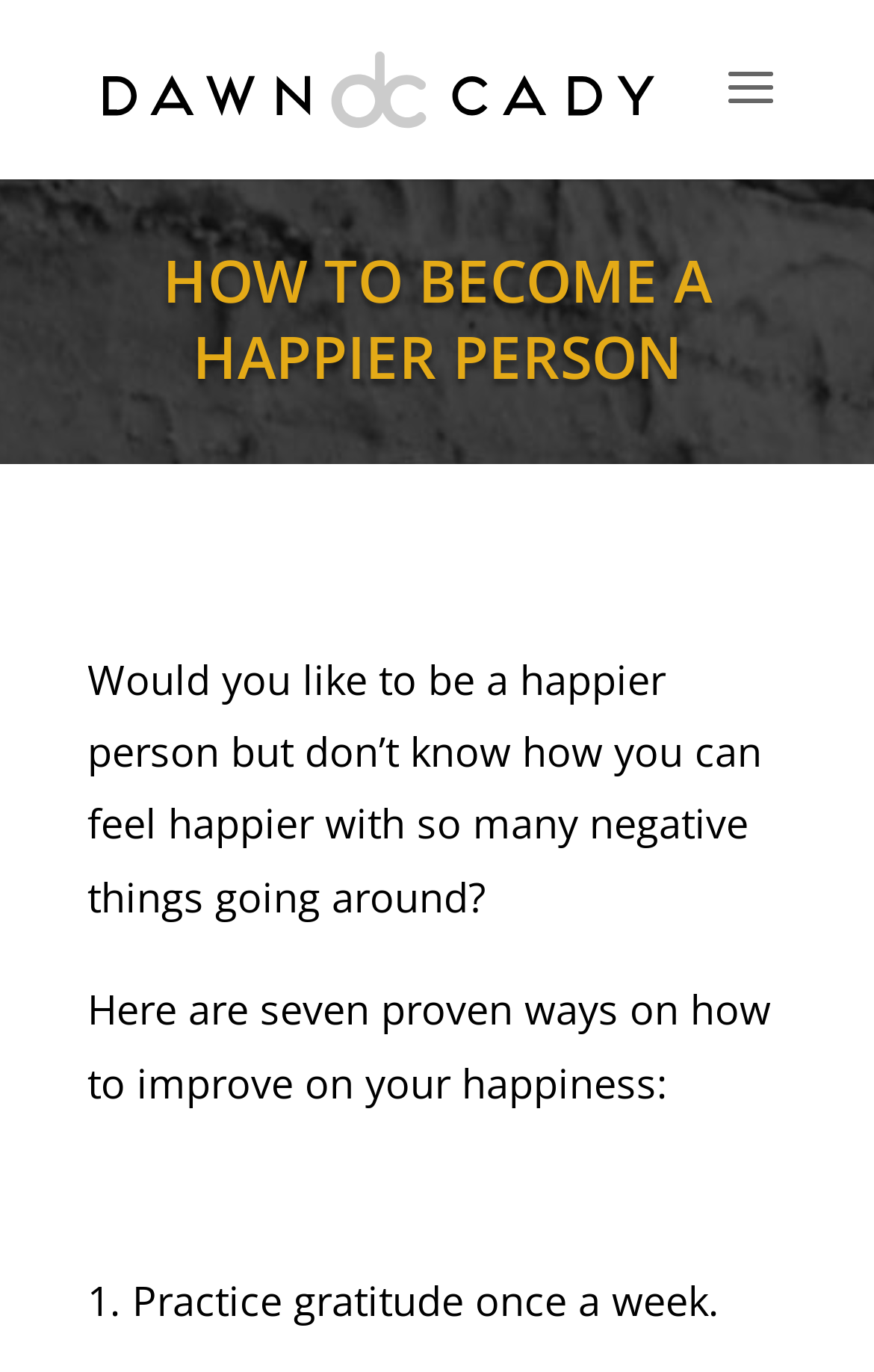Elaborate on the webpage's design and content in a detailed caption.

The webpage is about becoming a happier person, with a focus on seven proven ways to improve one's happiness. At the top left of the page, there is a link to "Dawn Cady" accompanied by an image of the same name. Below this, a prominent heading "HOW TO BECOME A HAPPIER PERSON" spans across the page. 

Following the heading, a paragraph of text asks the question of how to feel happier despite negative circumstances. Another paragraph then introduces the seven ways to improve happiness. 

Below these introductory paragraphs, a list begins, with the first item marked as "1." and describing the practice of gratitude once a week. The list item is positioned near the bottom left of the page.